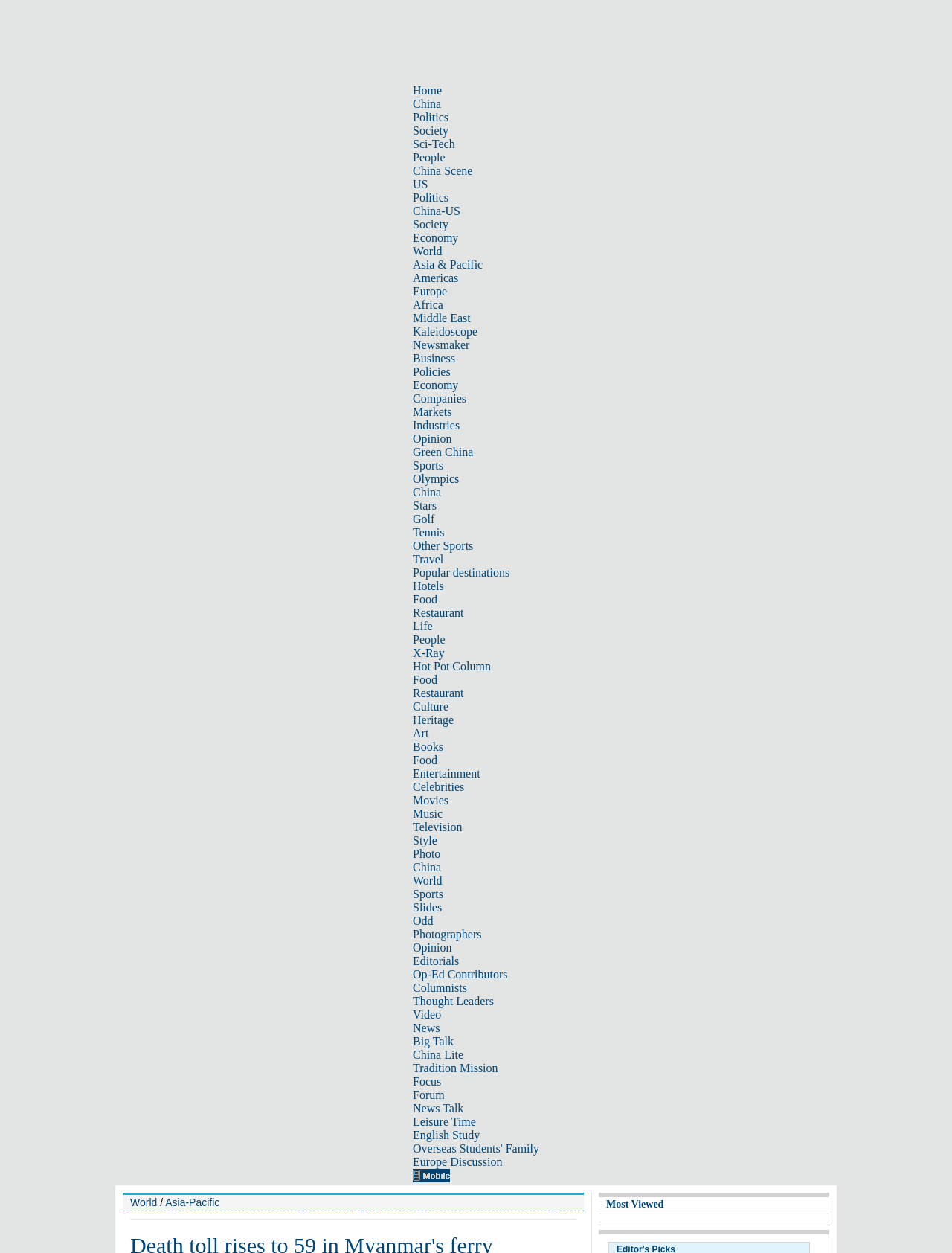Extract the bounding box of the UI element described as: "Photographers".

[0.434, 0.74, 0.506, 0.751]